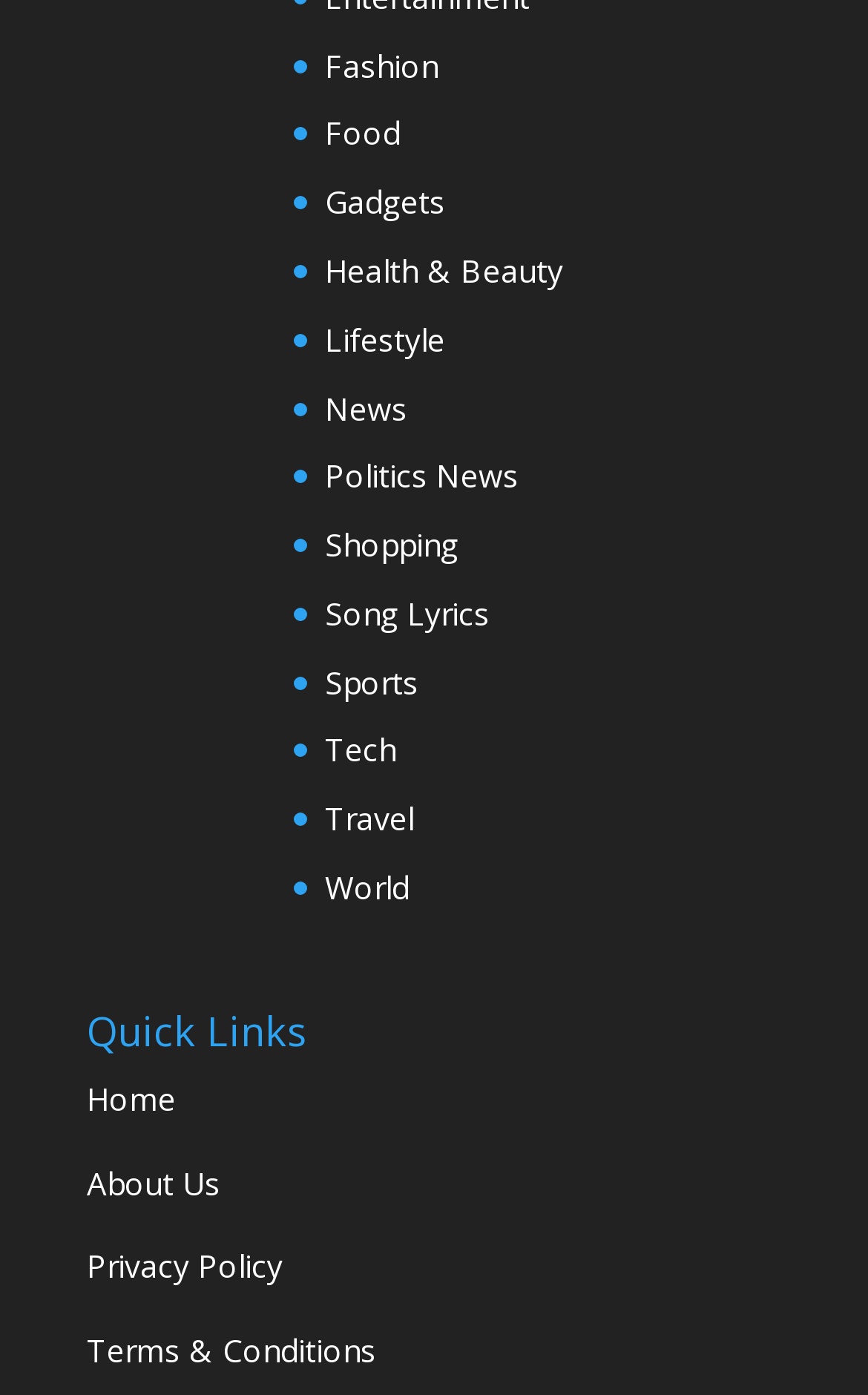How many links are there under the 'Quick Links' heading?
Refer to the image and give a detailed answer to the query.

I counted the number of link elements under the 'Quick Links' heading element, which has the text 'Quick Links', and found that there are 4 links: 'Home', 'About Us', 'Privacy Policy', and 'Terms & Conditions'.